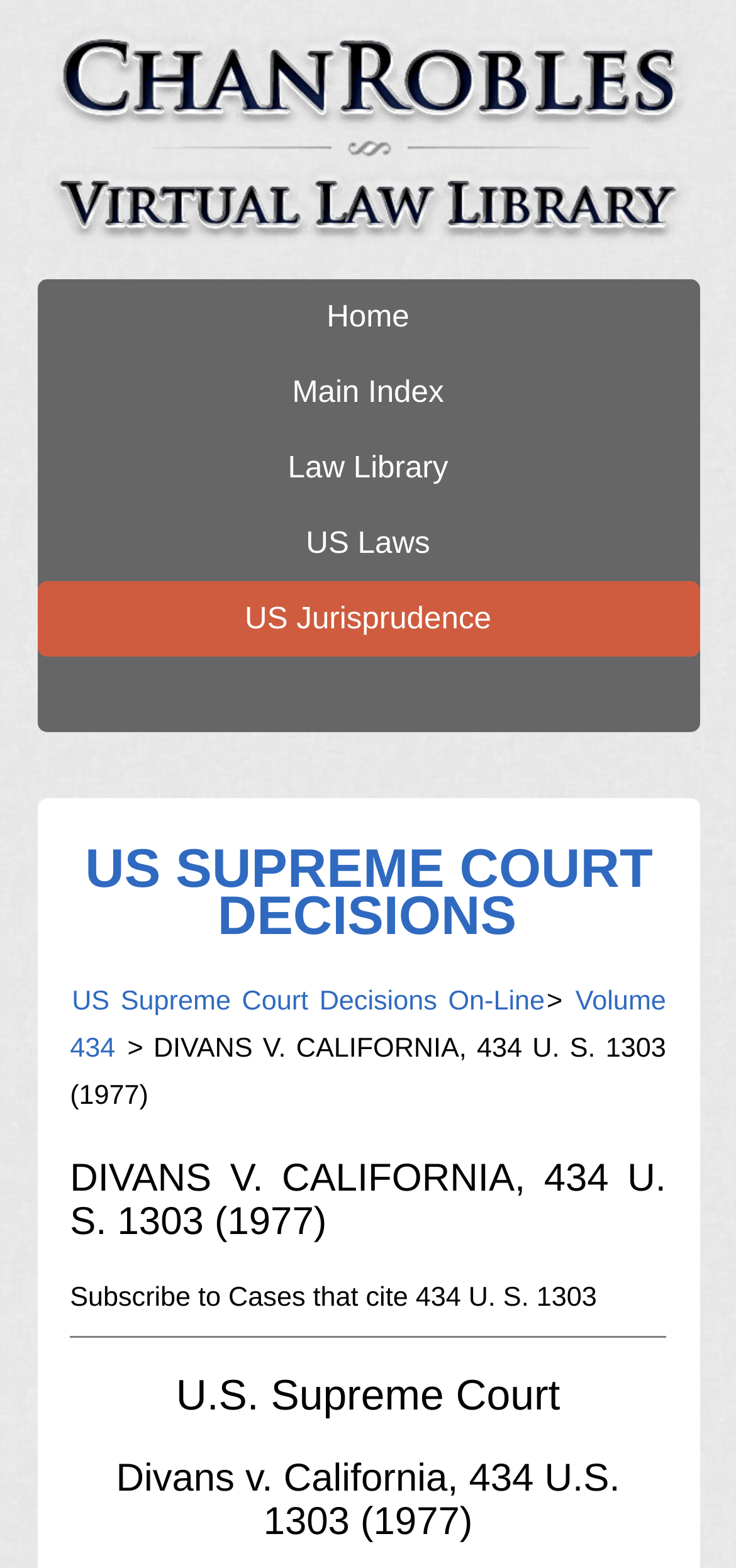What is the name of the US Supreme Court case?
Please answer the question with as much detail as possible using the screenshot.

The webpage is about a US Supreme Court case, and the name of the case is mentioned in the heading 'DIVANS V. CALIFORNIA, 434 U. S. 1303 (1977)' and also in the link 'Divans v. California, 434 U.S. 1303 (1977)'.